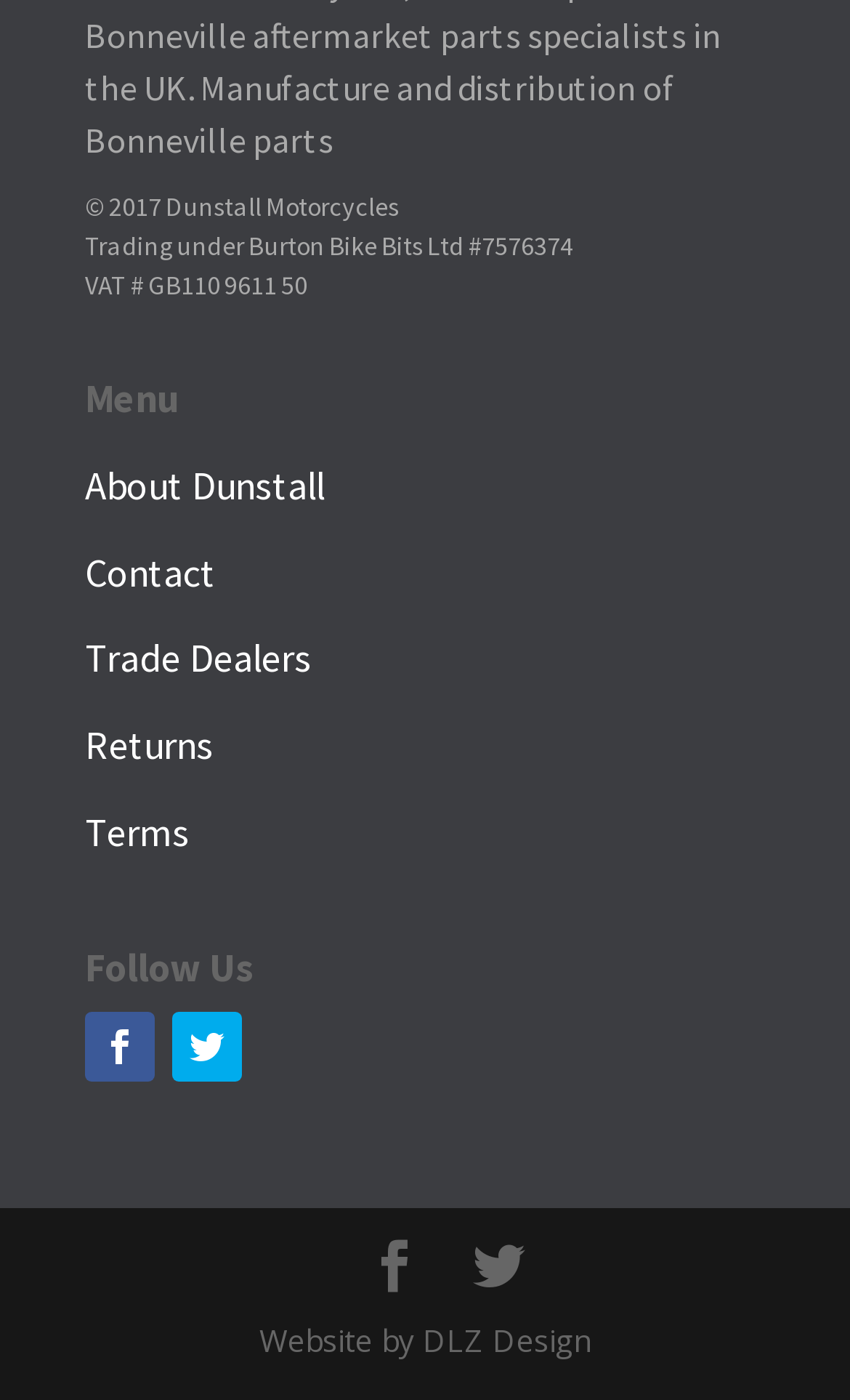Respond concisely with one word or phrase to the following query:
What social media platforms are available?

Two